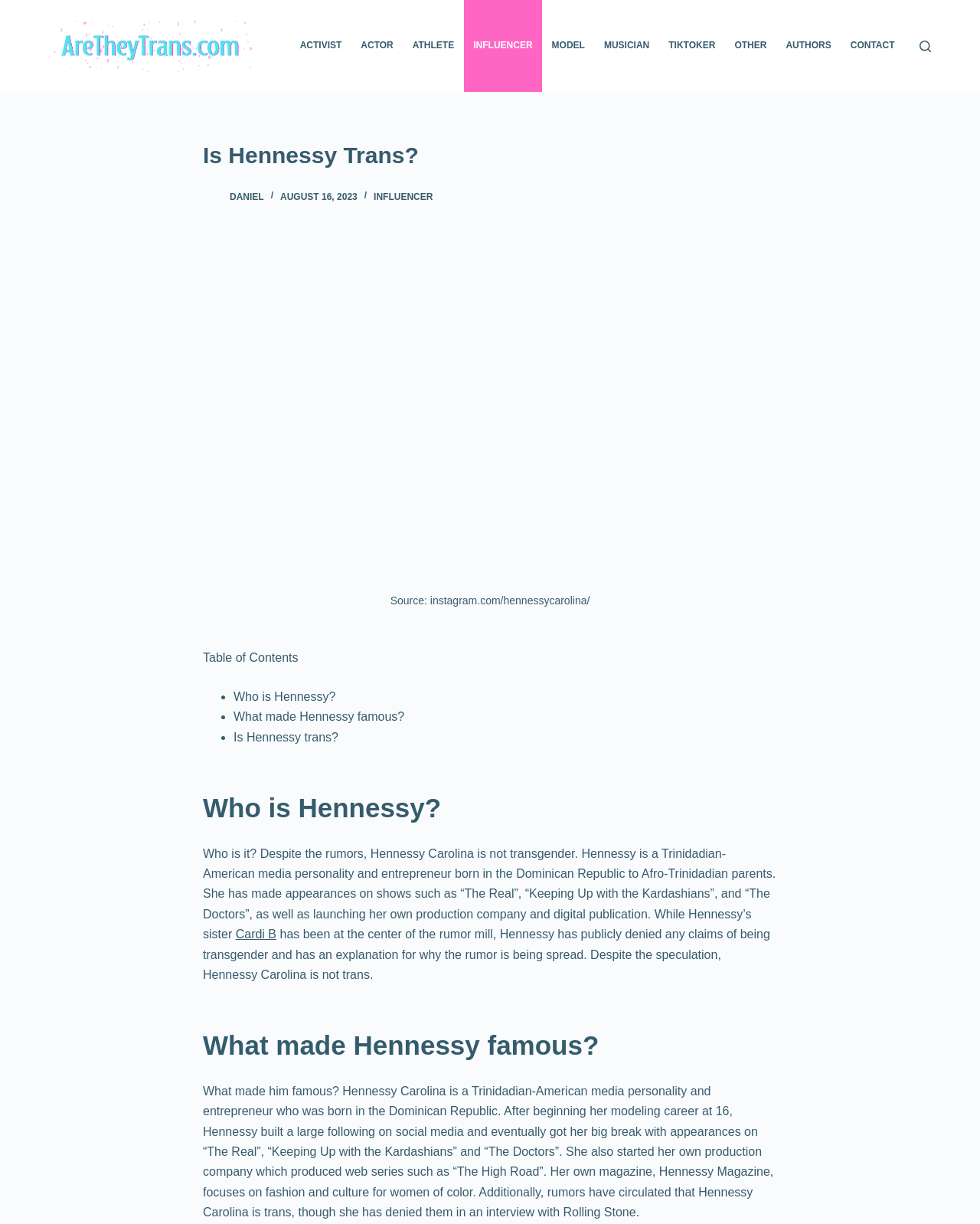What TV shows has Hennessy appeared on?
Refer to the image and provide a detailed answer to the question.

According to the webpage, Hennessy has made appearances on several TV shows, including 'The Real', 'Keeping Up with the Kardashians', and 'The Doctors', which suggests that she has a significant presence in the media industry.